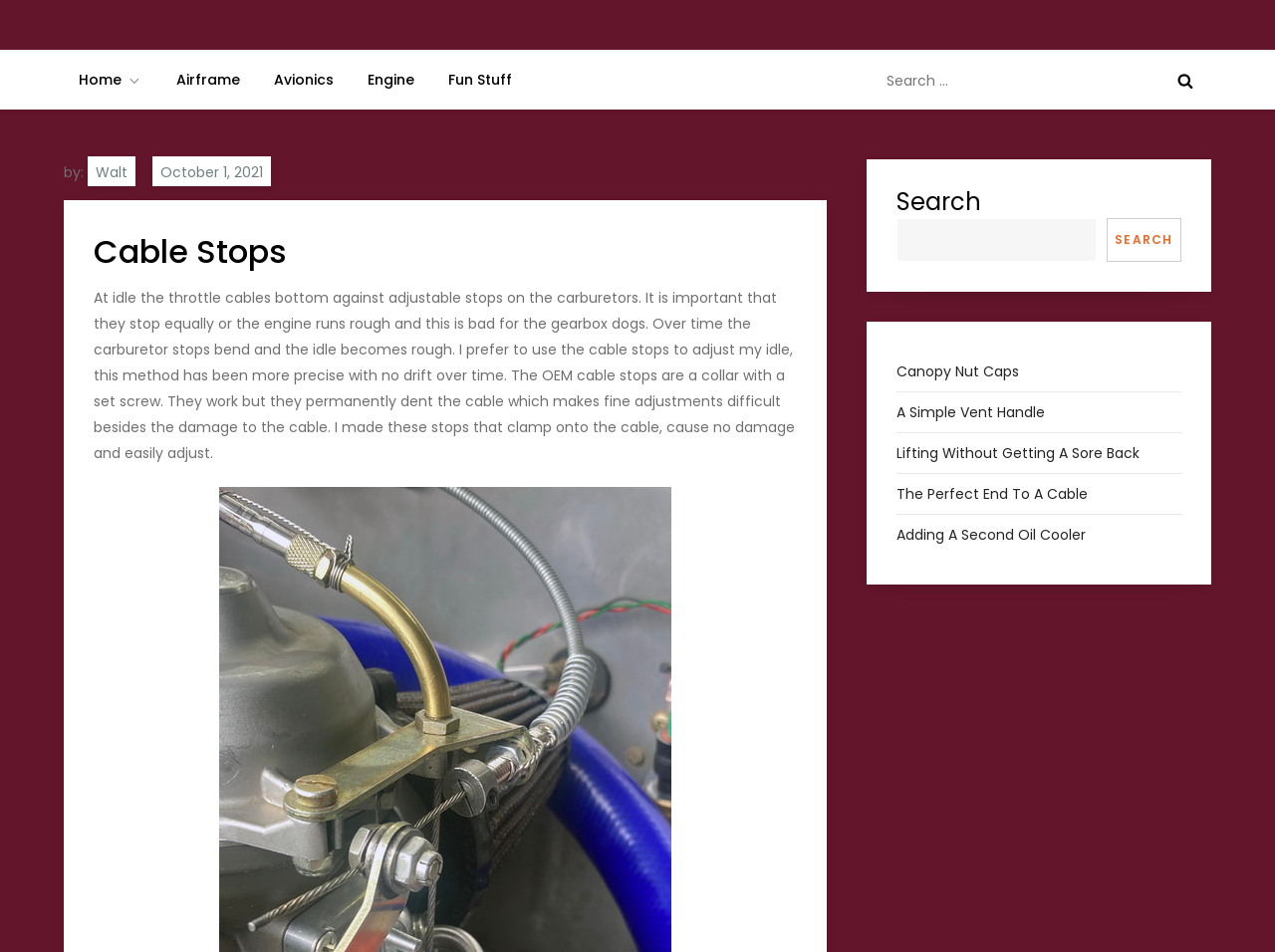Please predict the bounding box coordinates (top-left x, top-left y, bottom-right x, bottom-right y) for the UI element in the screenshot that fits the description: A Simple Vent Handle

[0.703, 0.419, 0.82, 0.447]